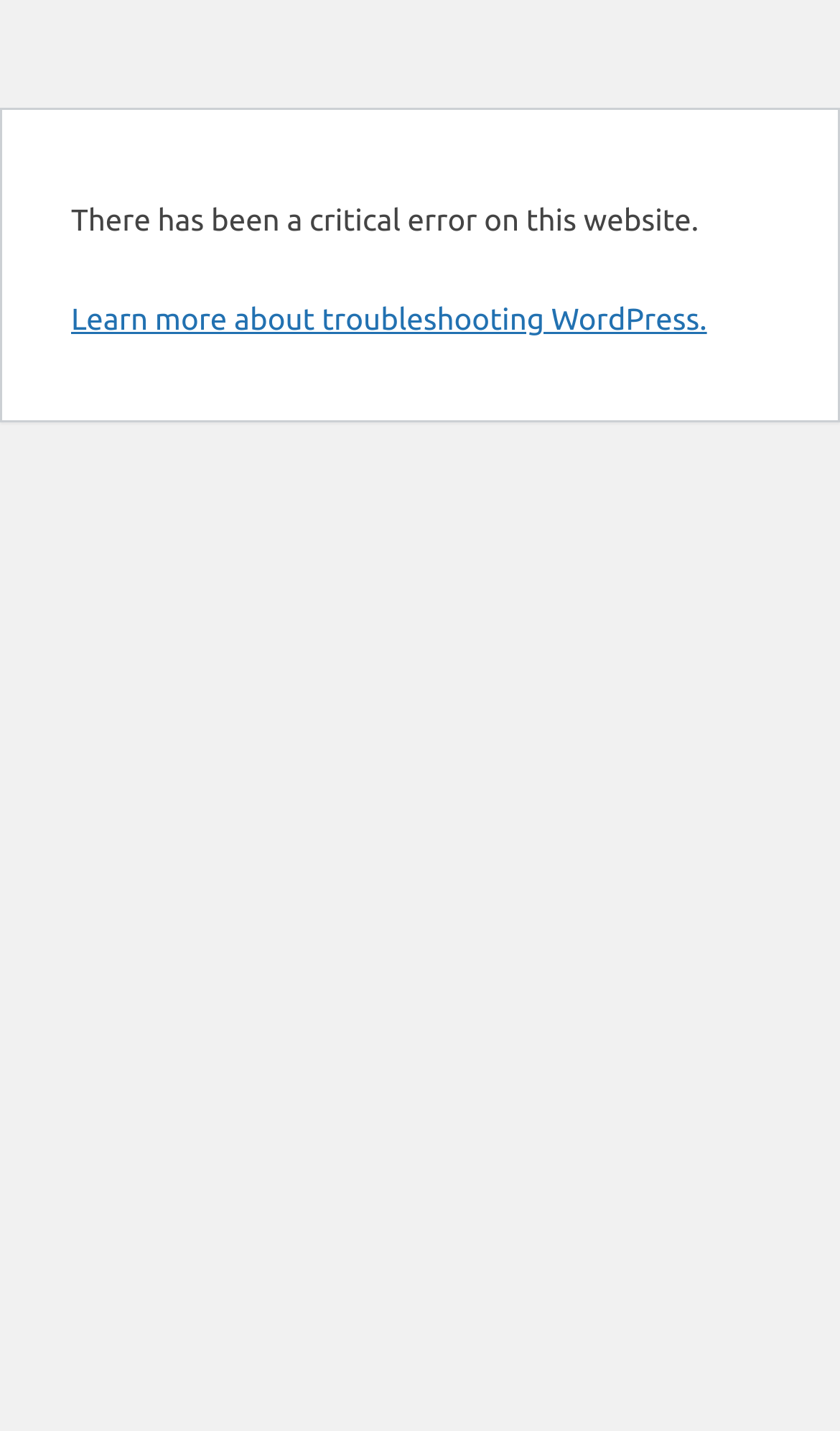Identify the bounding box coordinates for the UI element described as follows: "Learn more about troubleshooting WordPress.". Ensure the coordinates are four float numbers between 0 and 1, formatted as [left, top, right, bottom].

[0.085, 0.211, 0.842, 0.235]